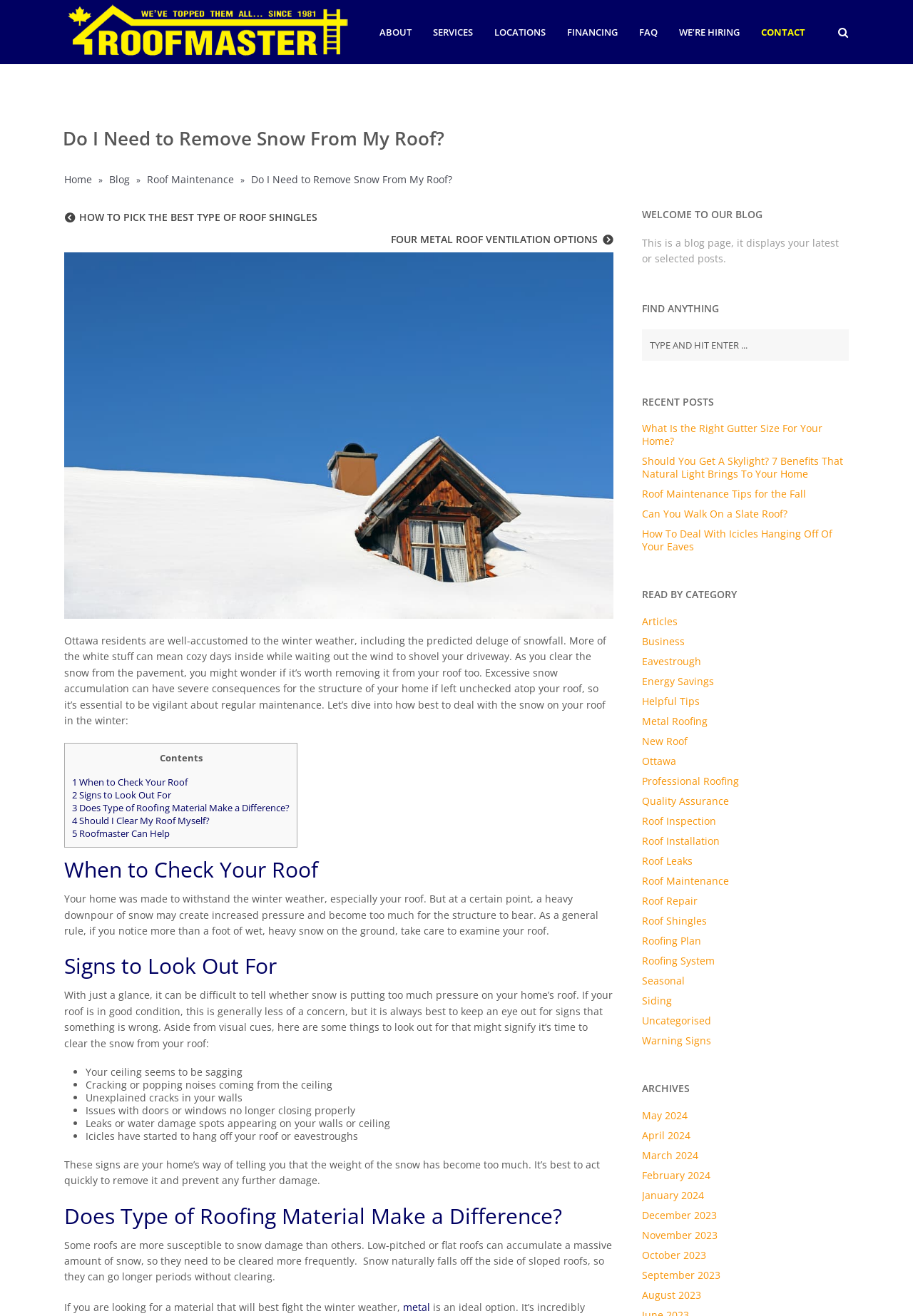What is the purpose of the search bar in the top-right corner? Based on the screenshot, please respond with a single word or phrase.

To search the website